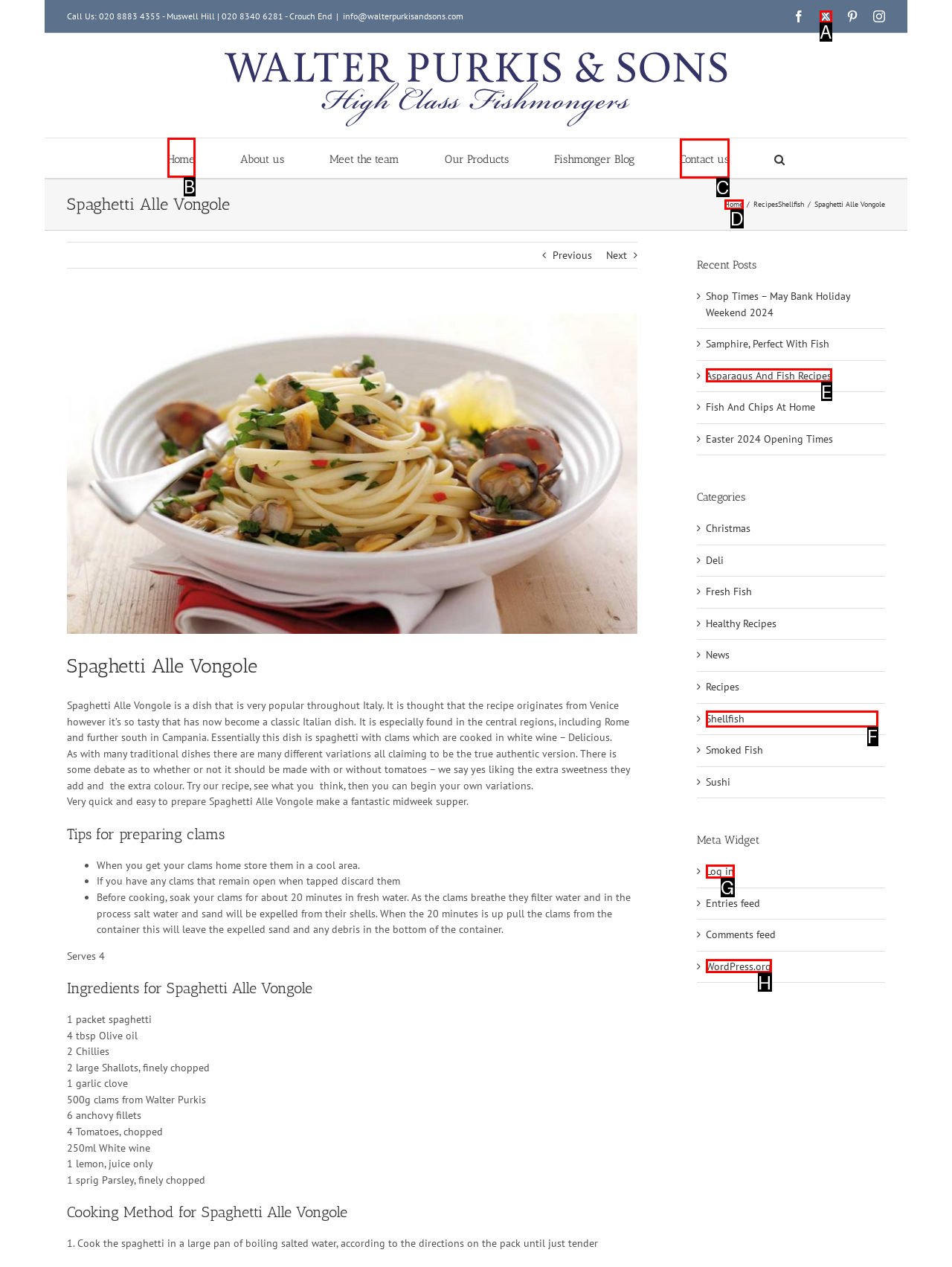Given the task: Click the 'Home' link, indicate which boxed UI element should be clicked. Provide your answer using the letter associated with the correct choice.

B